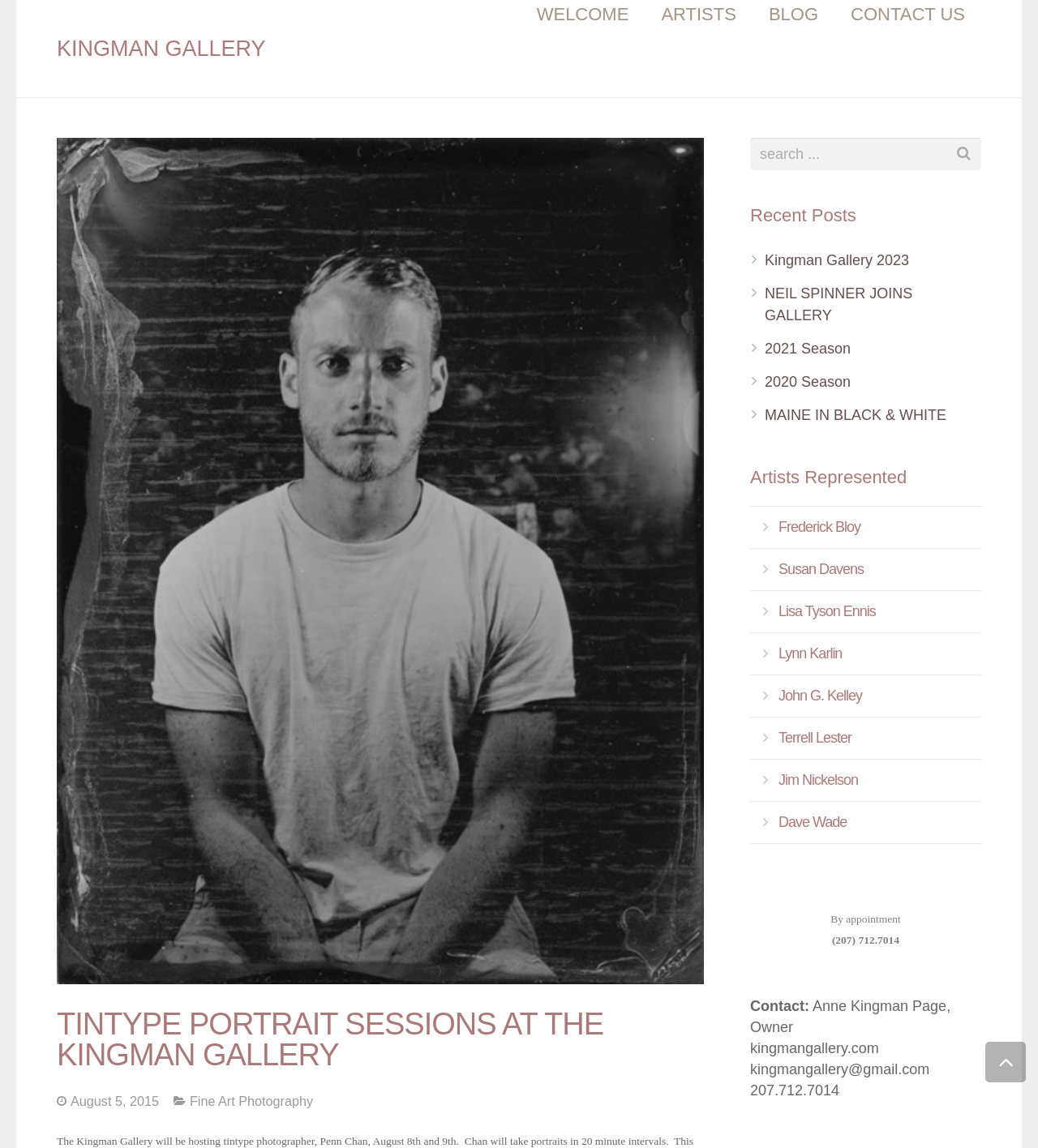Using the provided element description: "2020 Season", identify the bounding box coordinates. The coordinates should be four floats between 0 and 1 in the order [left, top, right, bottom].

[0.737, 0.326, 0.82, 0.34]